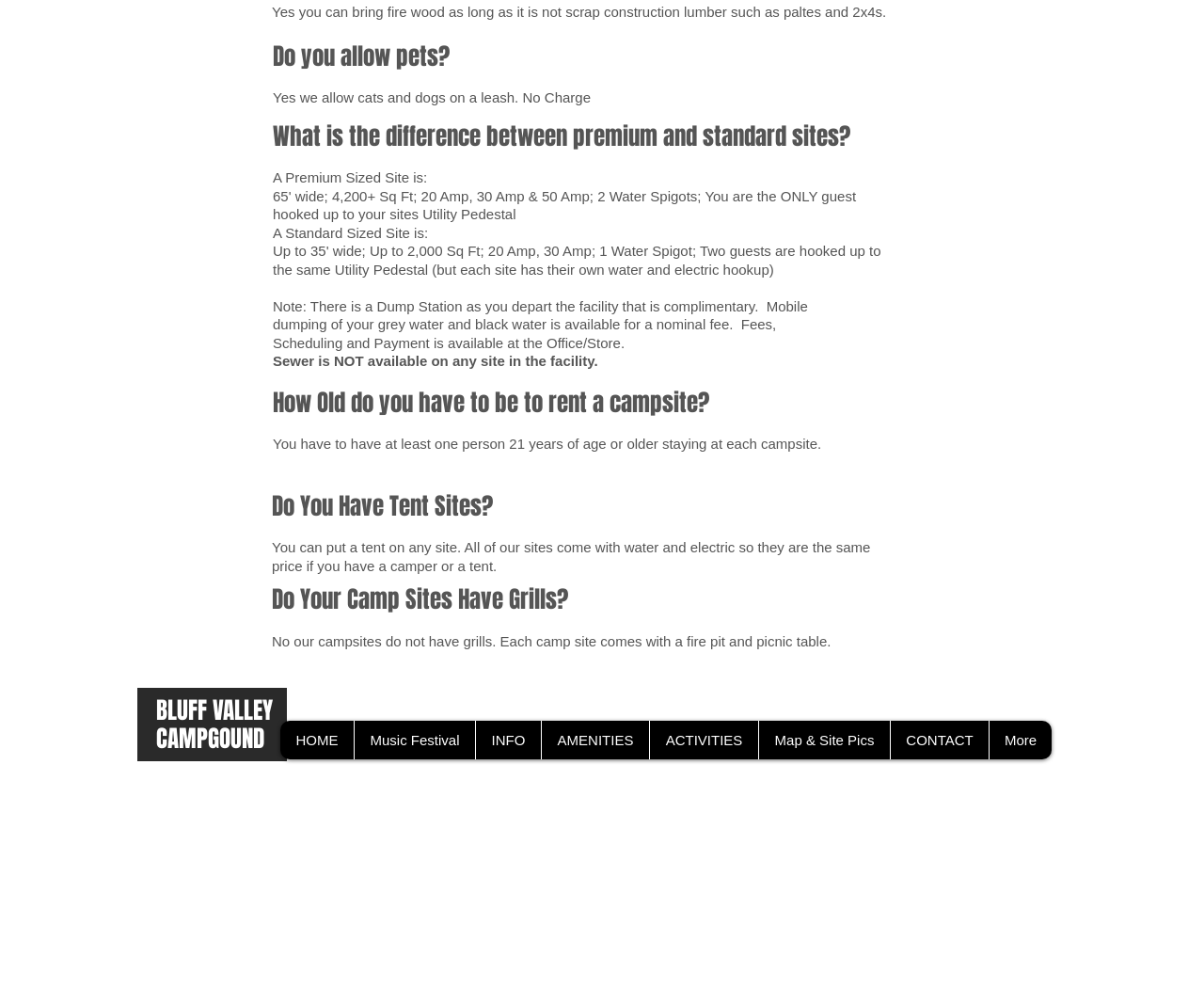Refer to the image and provide a thorough answer to this question:
What is the difference between premium and standard sites?

The webpage explains that 'A Premium Sized Site is: hooked up to your sites Utility Pedestal', whereas 'A Standard Sized Site is:' does not have this feature. This suggests that the main difference between premium and standard sites is the availability of a utility pedestal.